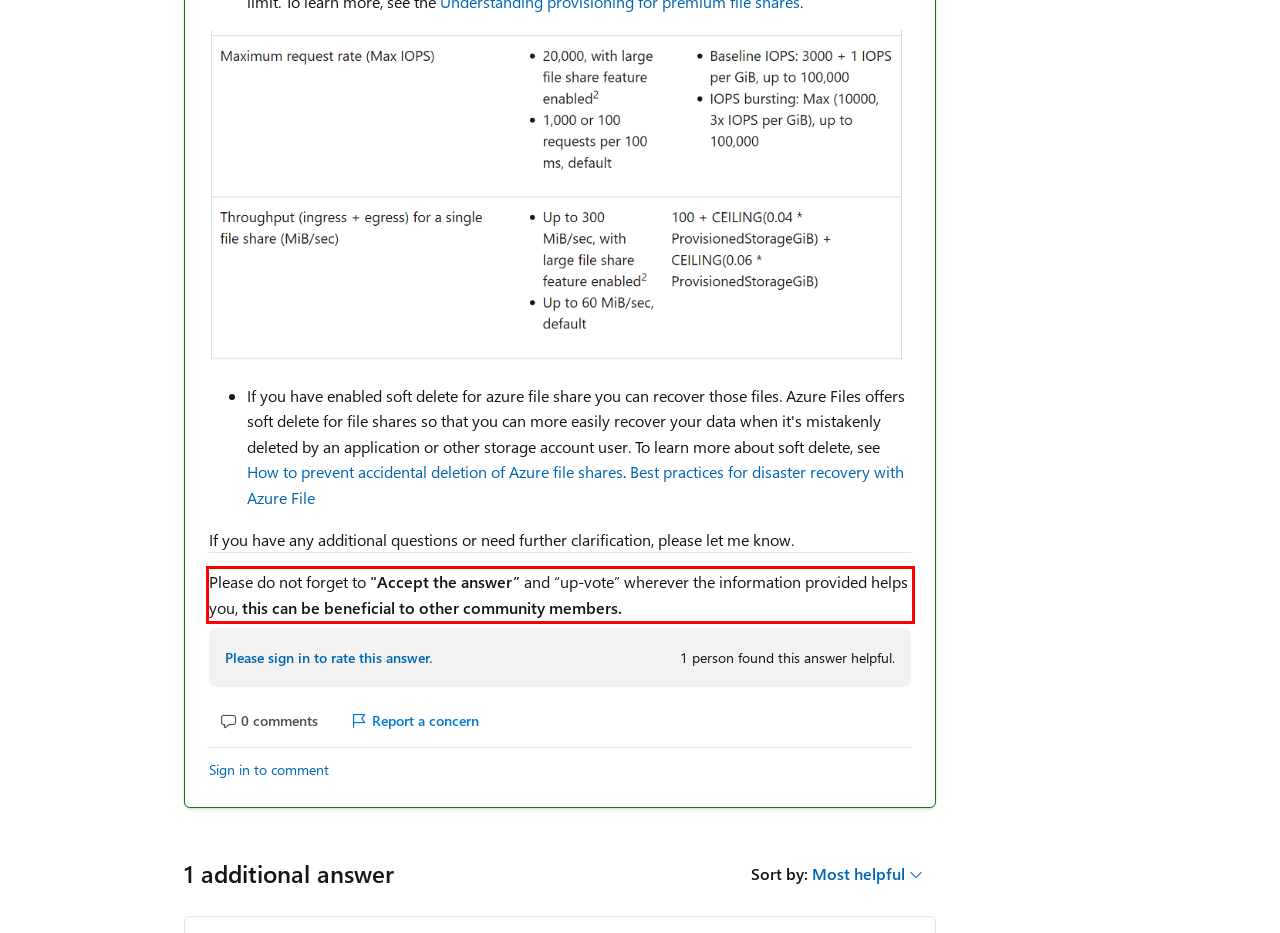Please recognize and transcribe the text located inside the red bounding box in the webpage image.

Please do not forget to "Accept the answer” and “up-vote” wherever the information provided helps you, this can be beneficial to other community members.